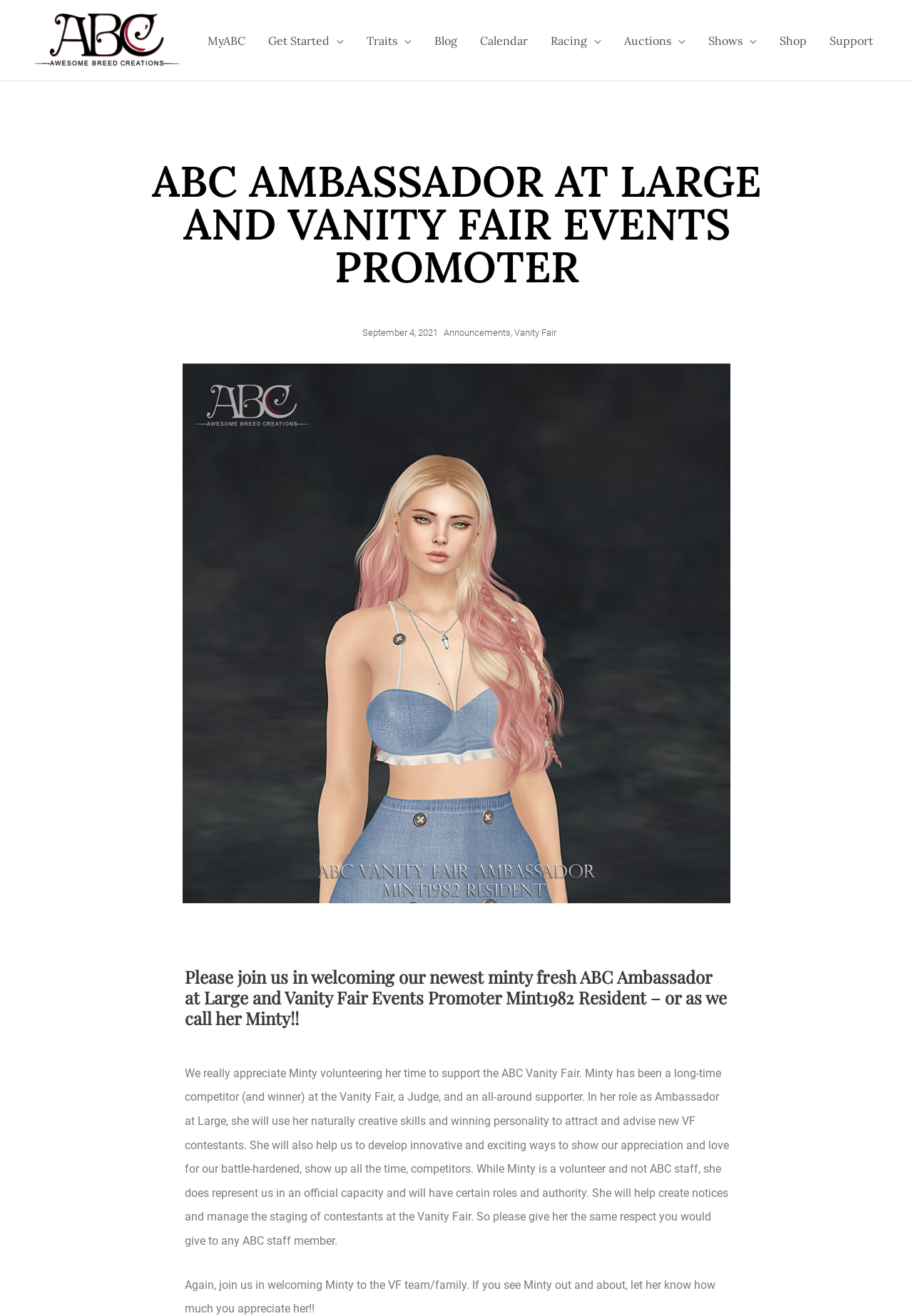Please determine the bounding box coordinates of the element's region to click in order to carry out the following instruction: "Search for something". The coordinates should be four float numbers between 0 and 1, i.e., [left, top, right, bottom].

None